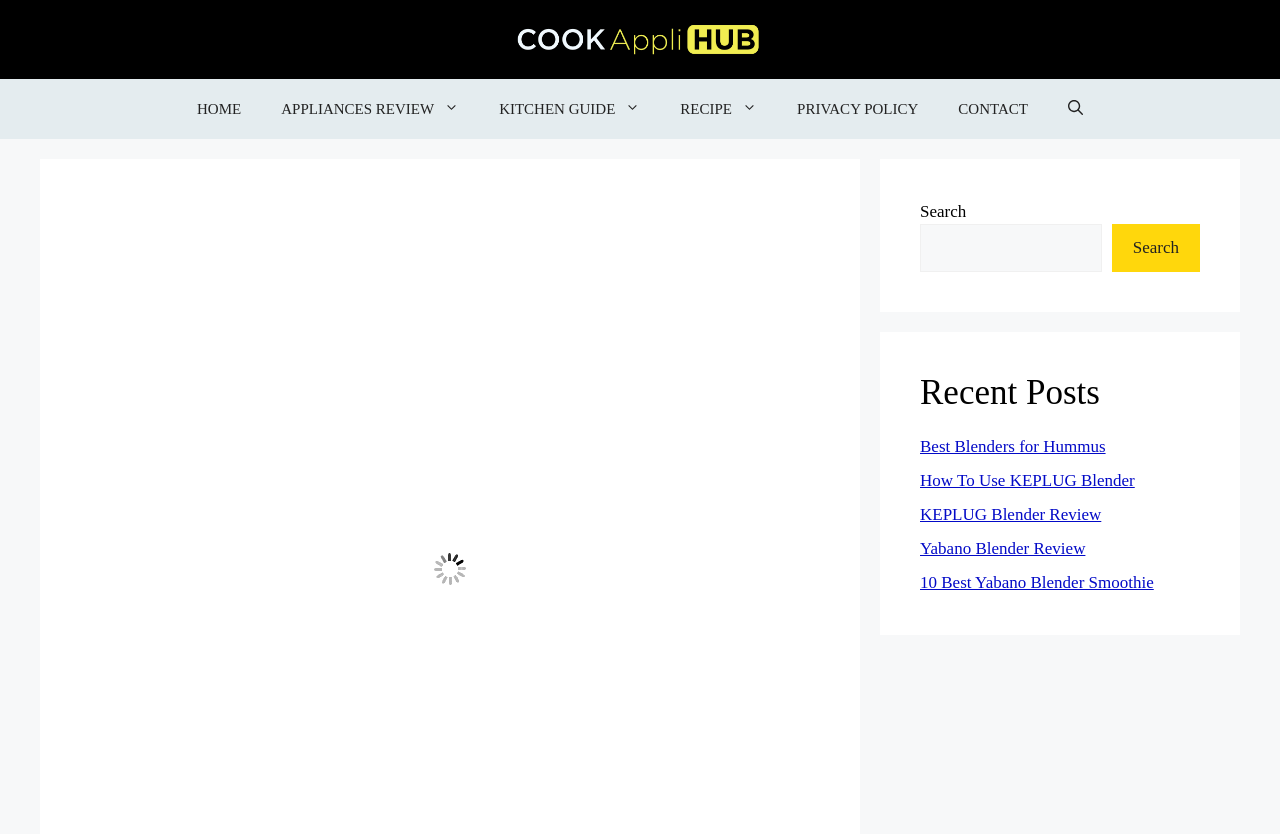Identify and provide the main heading of the webpage.

Goji Berry Spinach Green Smoothie: A Powerhouse in a Blender